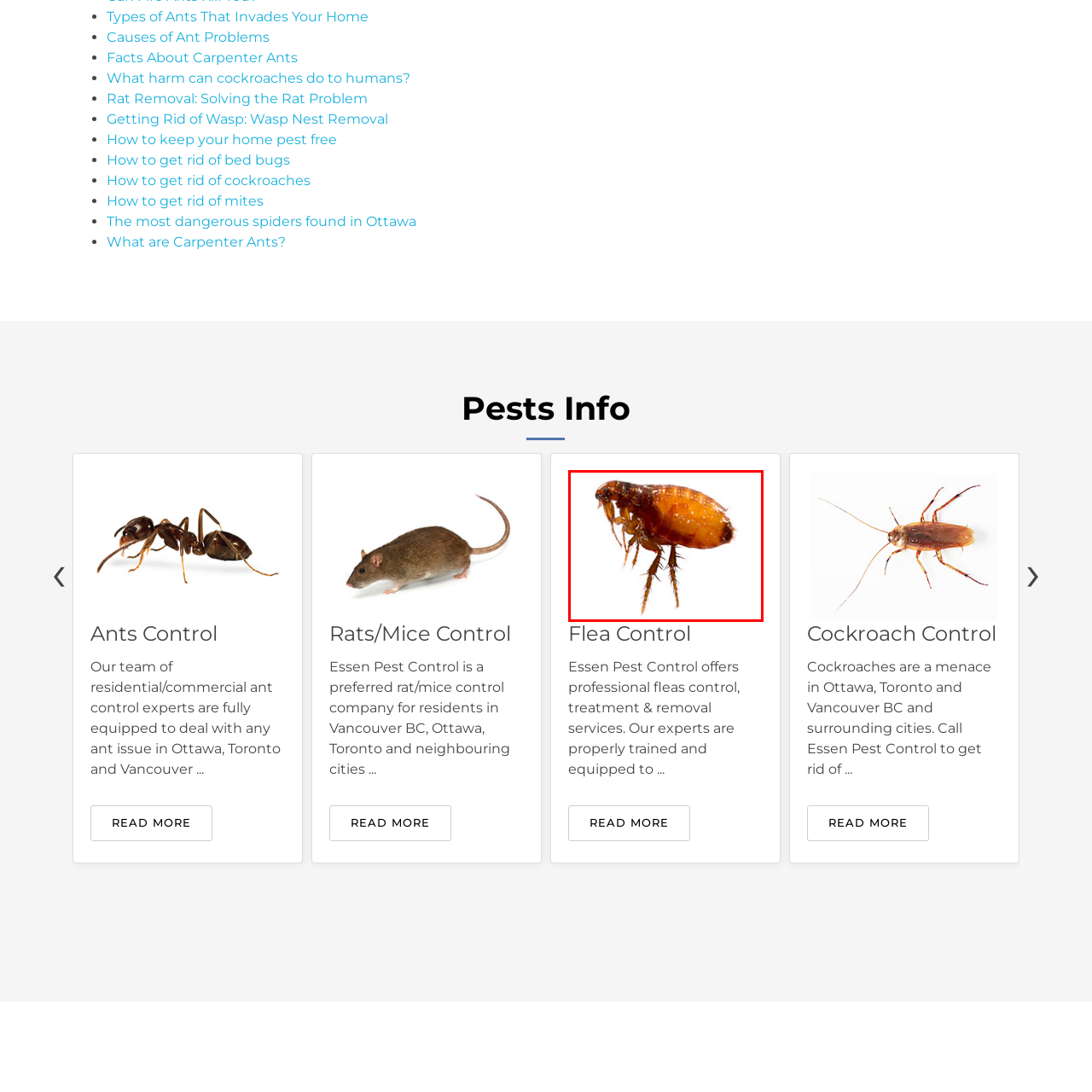Why is it important to address flea infestations quickly?
Direct your attention to the highlighted area in the red bounding box of the image and provide a detailed response to the question.

The caption highlights the importance of addressing flea infestations quickly to mitigate discomfort for both pets and humans, implying that prompt action is necessary to prevent further distress and potential health issues.